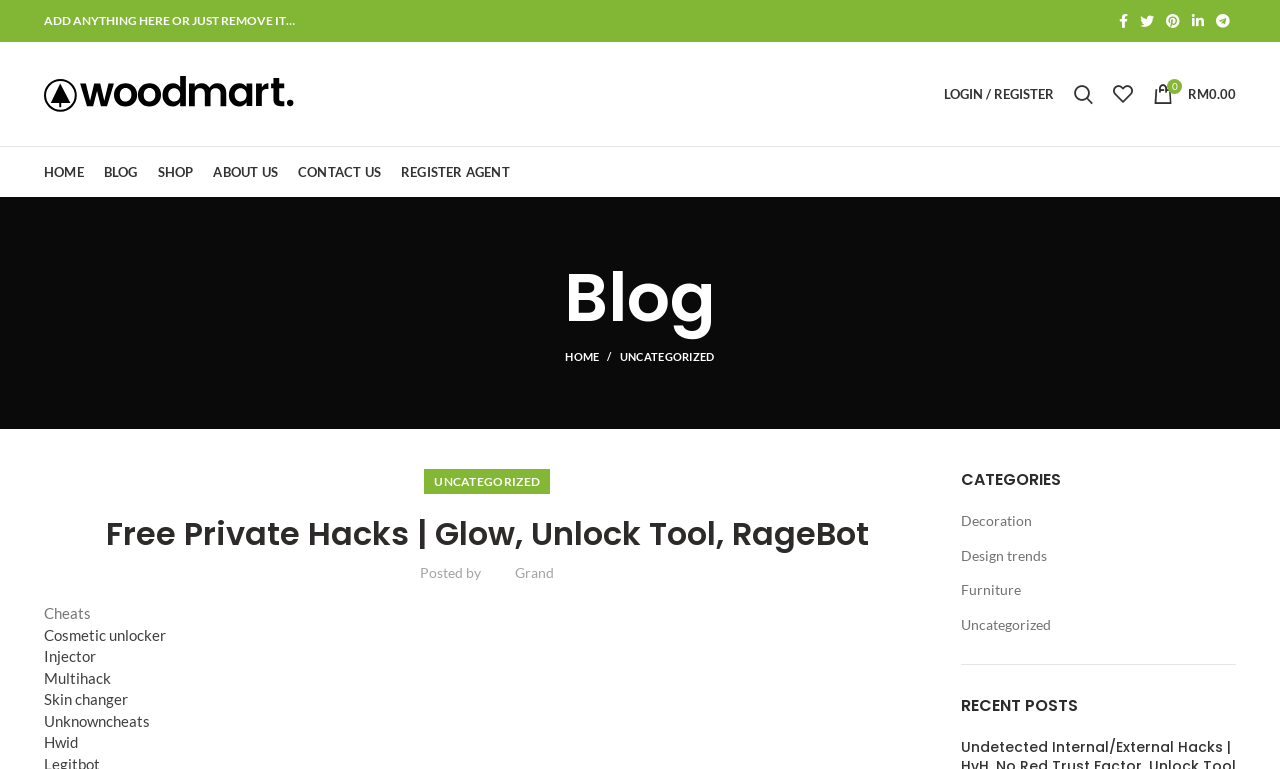Please indicate the bounding box coordinates for the clickable area to complete the following task: "Read the blog". The coordinates should be specified as four float numbers between 0 and 1, i.e., [left, top, right, bottom].

[0.034, 0.334, 0.966, 0.44]